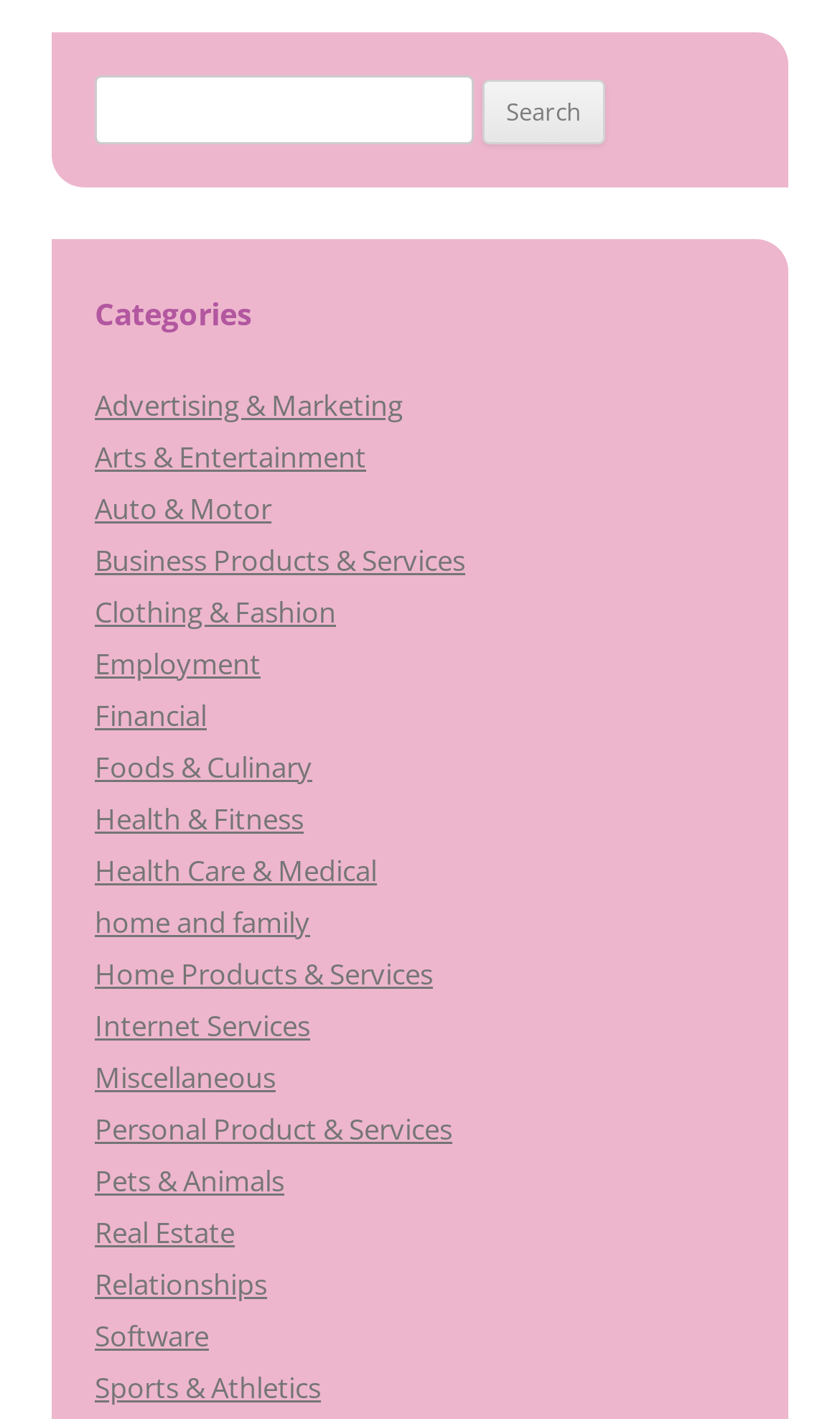How many categories are listed on the webpage?
Please look at the screenshot and answer using one word or phrase.

20